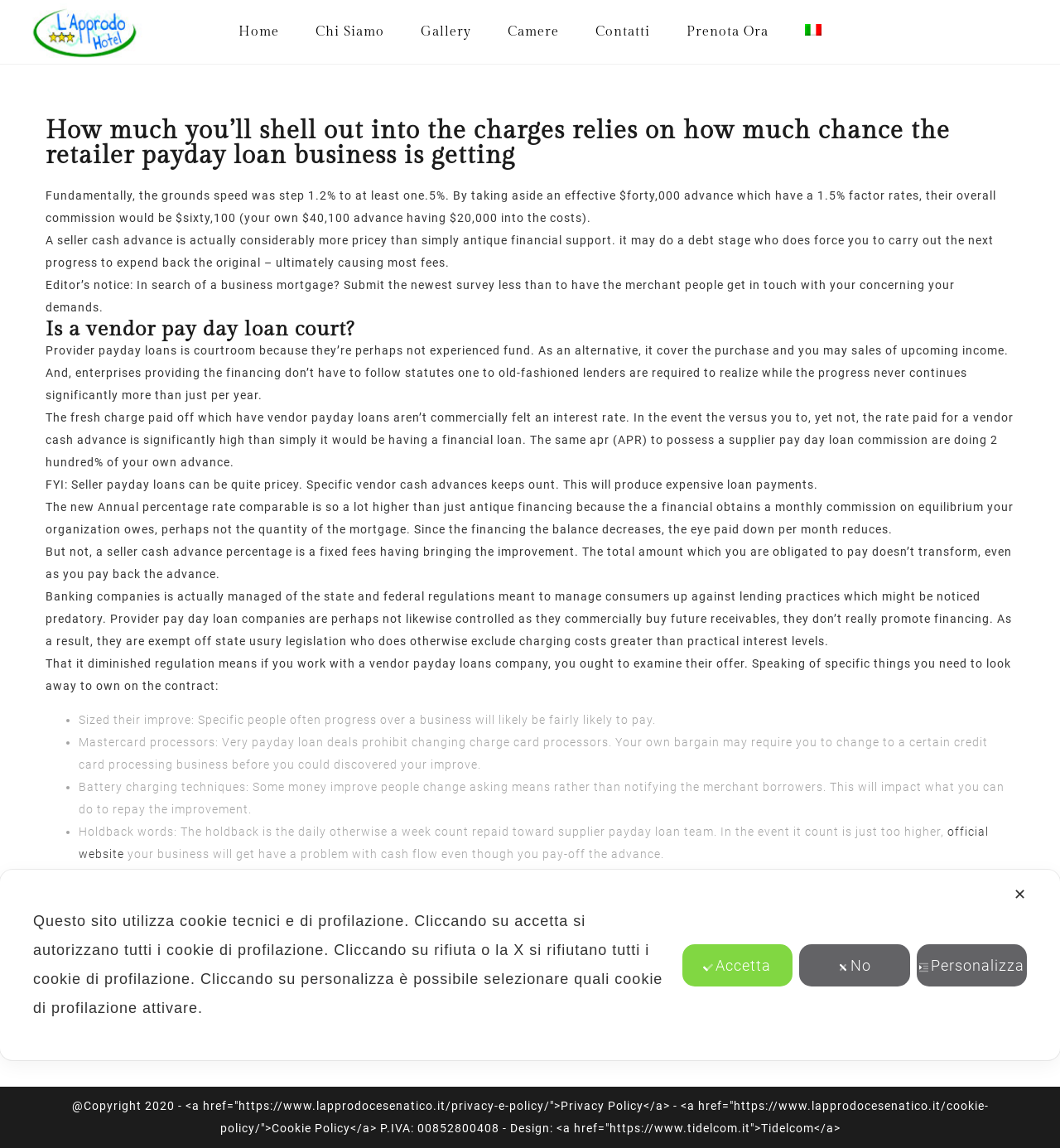What is the main difference between a seller cash advance and a traditional loan?
Refer to the image and provide a one-word or short phrase answer.

Repayment terms